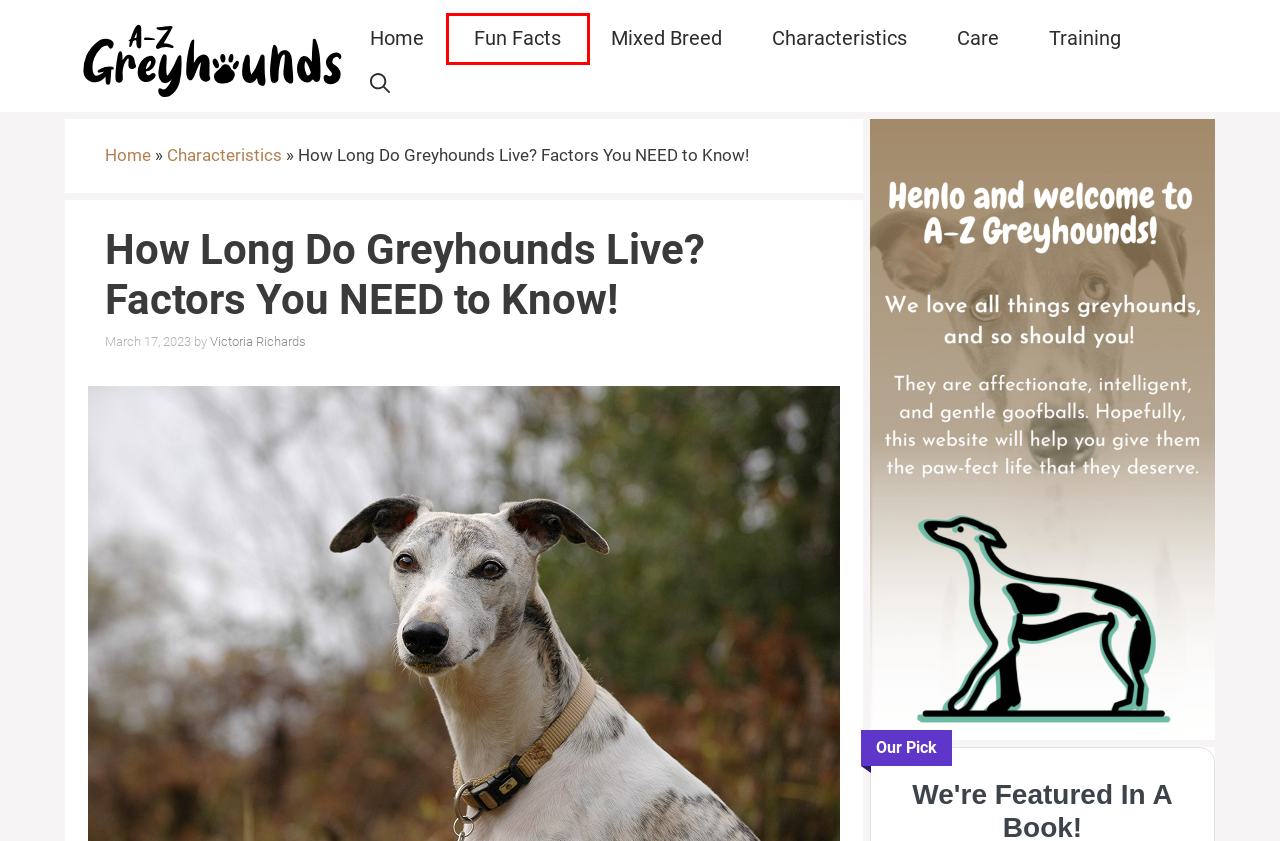Given a screenshot of a webpage with a red bounding box highlighting a UI element, choose the description that best corresponds to the new webpage after clicking the element within the red bounding box. Here are your options:
A. Care Archives - A-Z Greyhounds
B. Characteristics Archives - A-Z Greyhounds
C. Mixed Breed Archives - A-Z Greyhounds
D. Fun Facts Archives - A-Z Greyhounds
E. 9 Best Dog Food for Italian Greyhounds in 2023
F. Training Archives - A-Z Greyhounds
G. Victoria Richards, Author at A-Z Greyhounds
H. Home Page

D